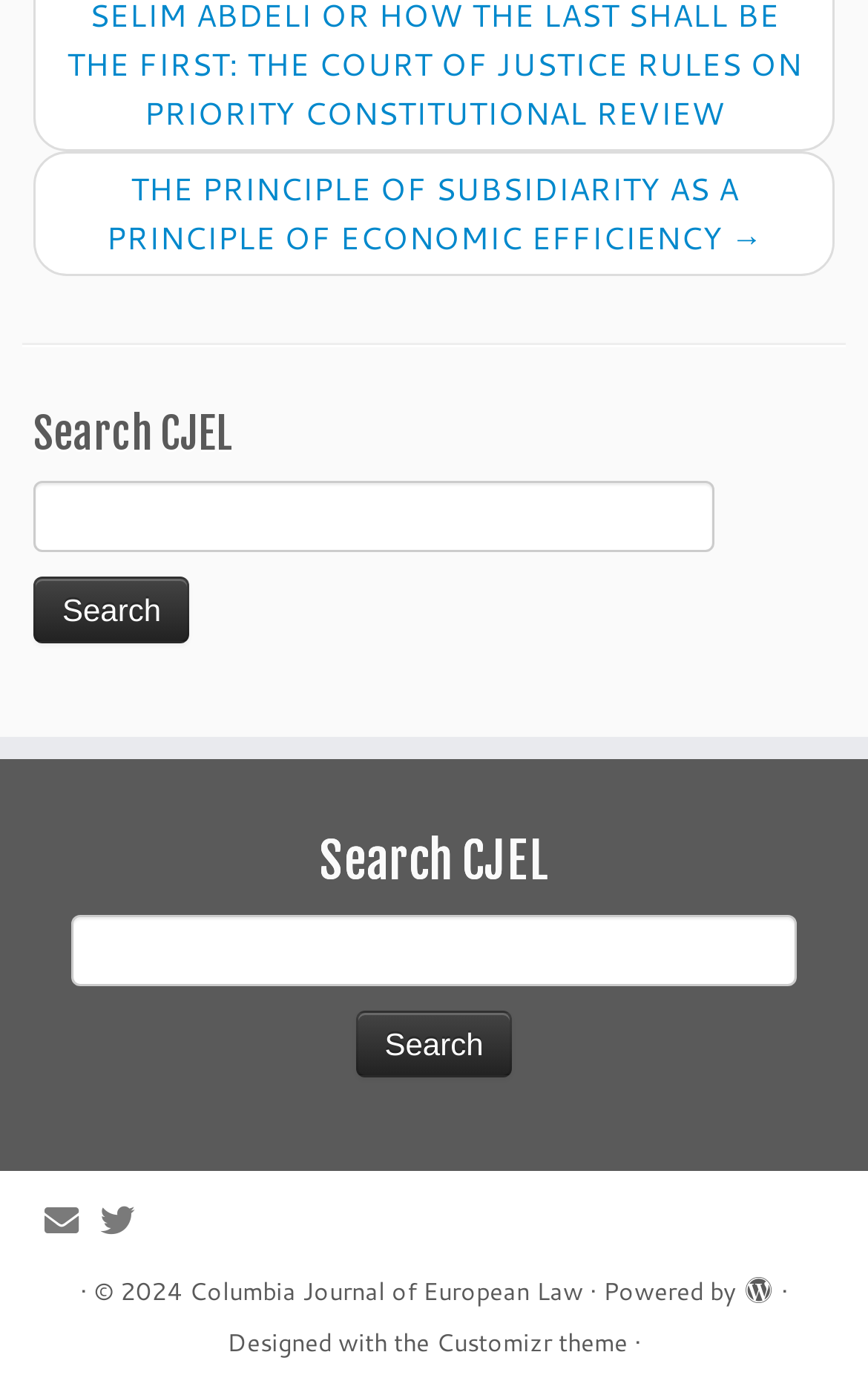Please provide the bounding box coordinate of the region that matches the element description: Euroslider®. Coordinates should be in the format (top-left x, top-left y, bottom-right x, bottom-right y) and all values should be between 0 and 1.

None